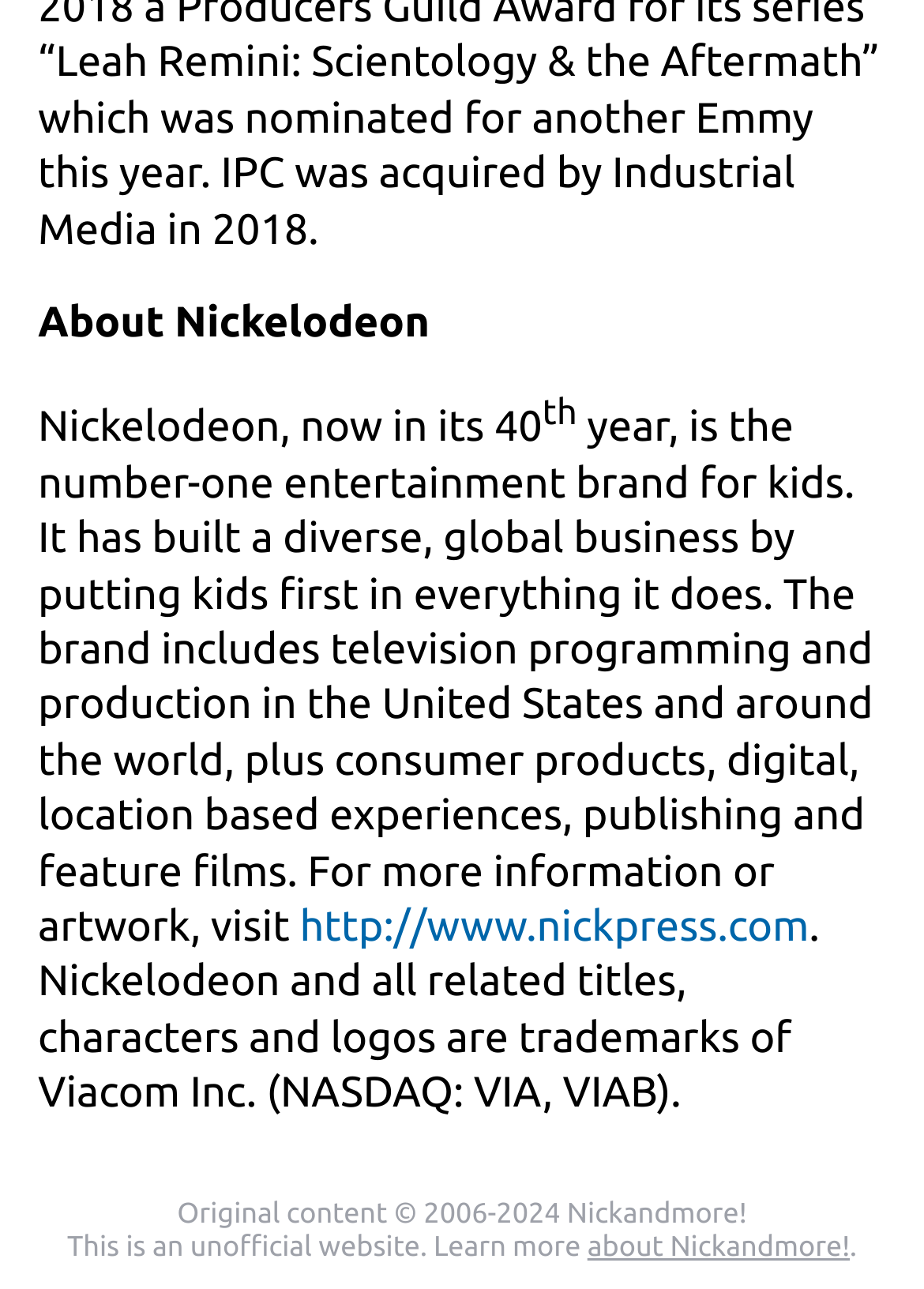Locate the UI element described by about Nickandmore! and provide its bounding box coordinates. Use the format (top-left x, top-left y, bottom-right x, bottom-right y) with all values as floating point numbers between 0 and 1.

[0.636, 0.956, 0.92, 0.98]